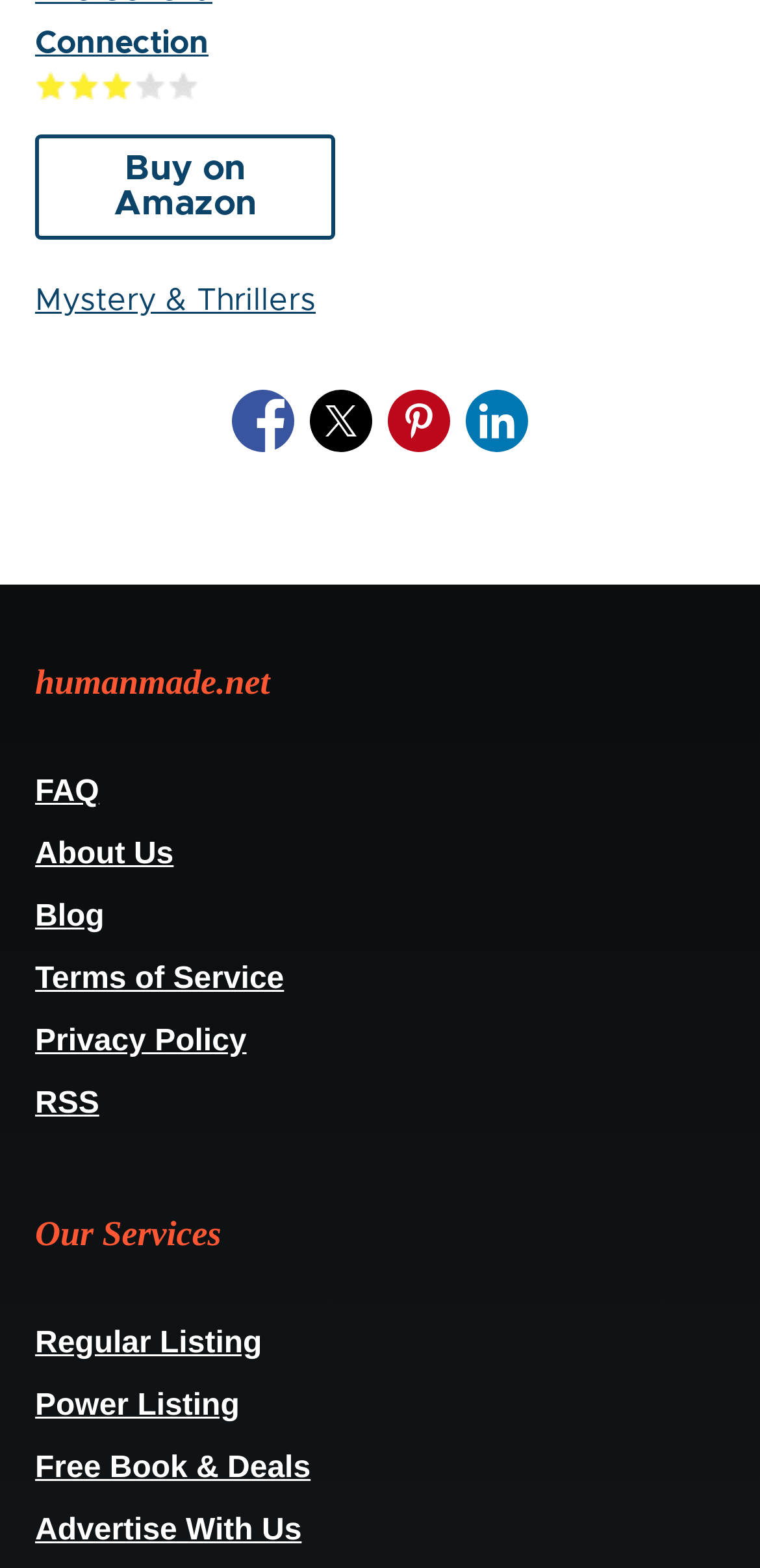Please identify the bounding box coordinates of the element that needs to be clicked to perform the following instruction: "Read the blog".

[0.046, 0.57, 0.137, 0.595]